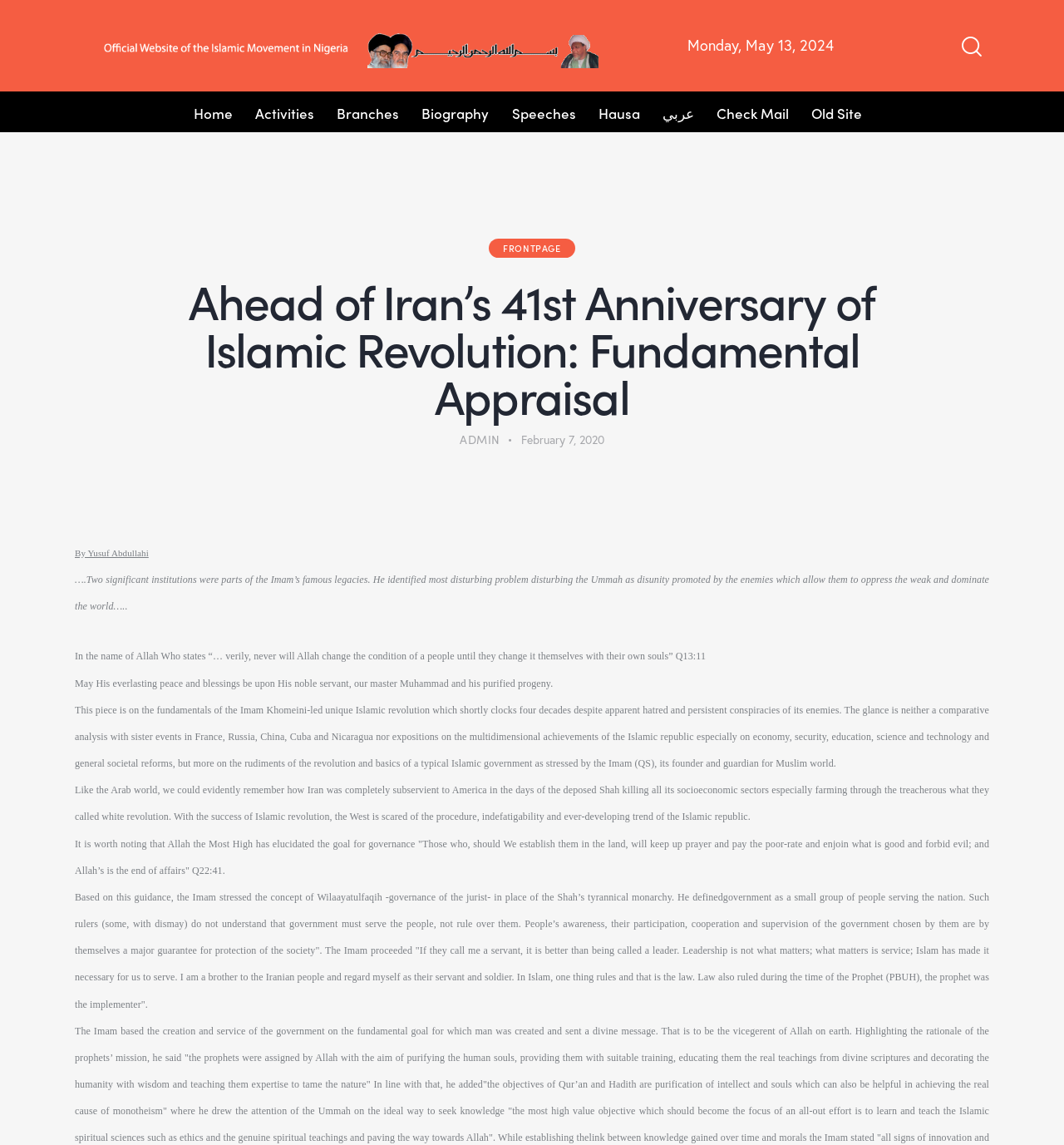Please give a succinct answer to the question in one word or phrase:
What is the language option next to 'Hausa'?

عربي